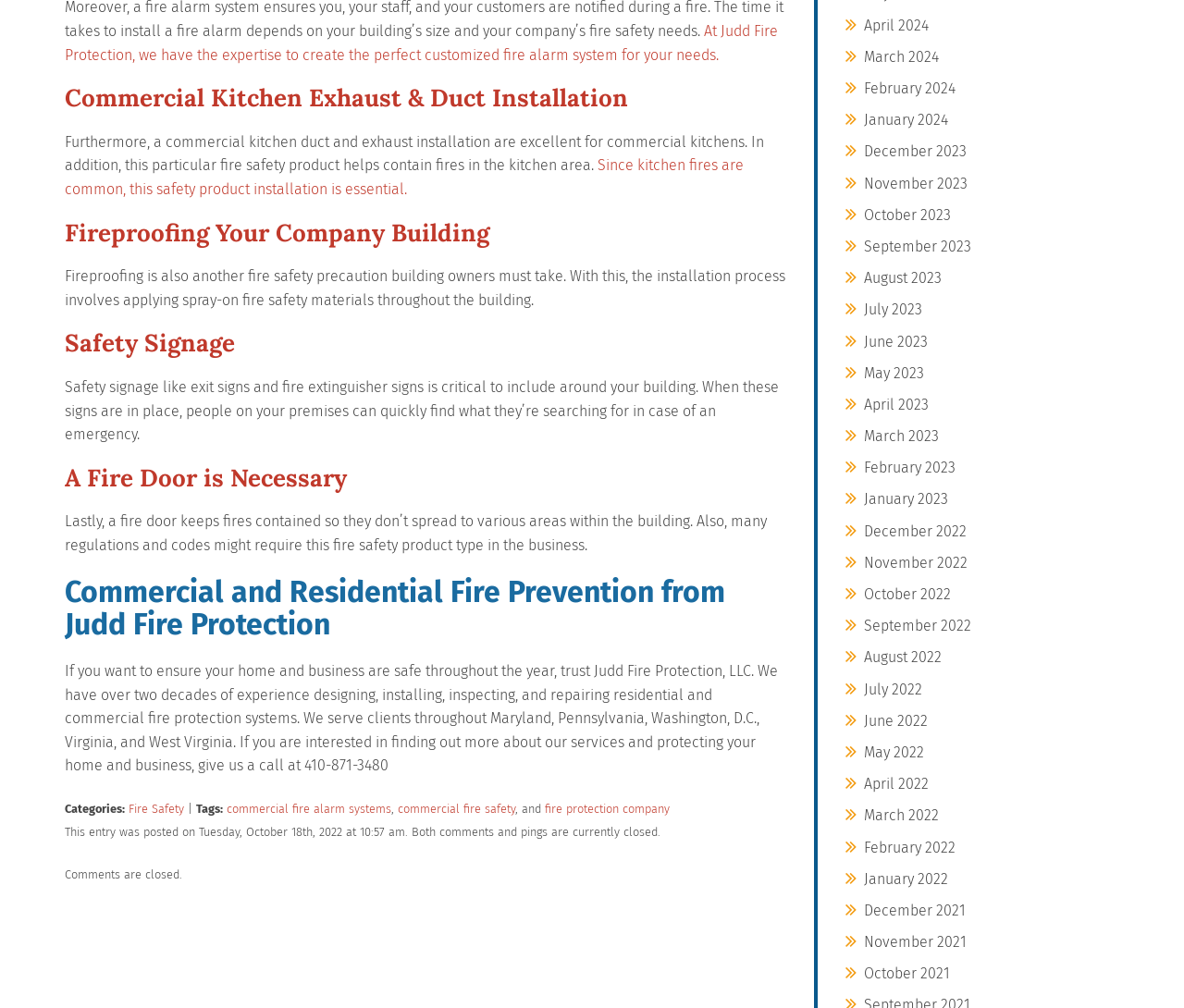Pinpoint the bounding box coordinates of the element that must be clicked to accomplish the following instruction: "Switch to English". The coordinates should be in the format of four float numbers between 0 and 1, i.e., [left, top, right, bottom].

None